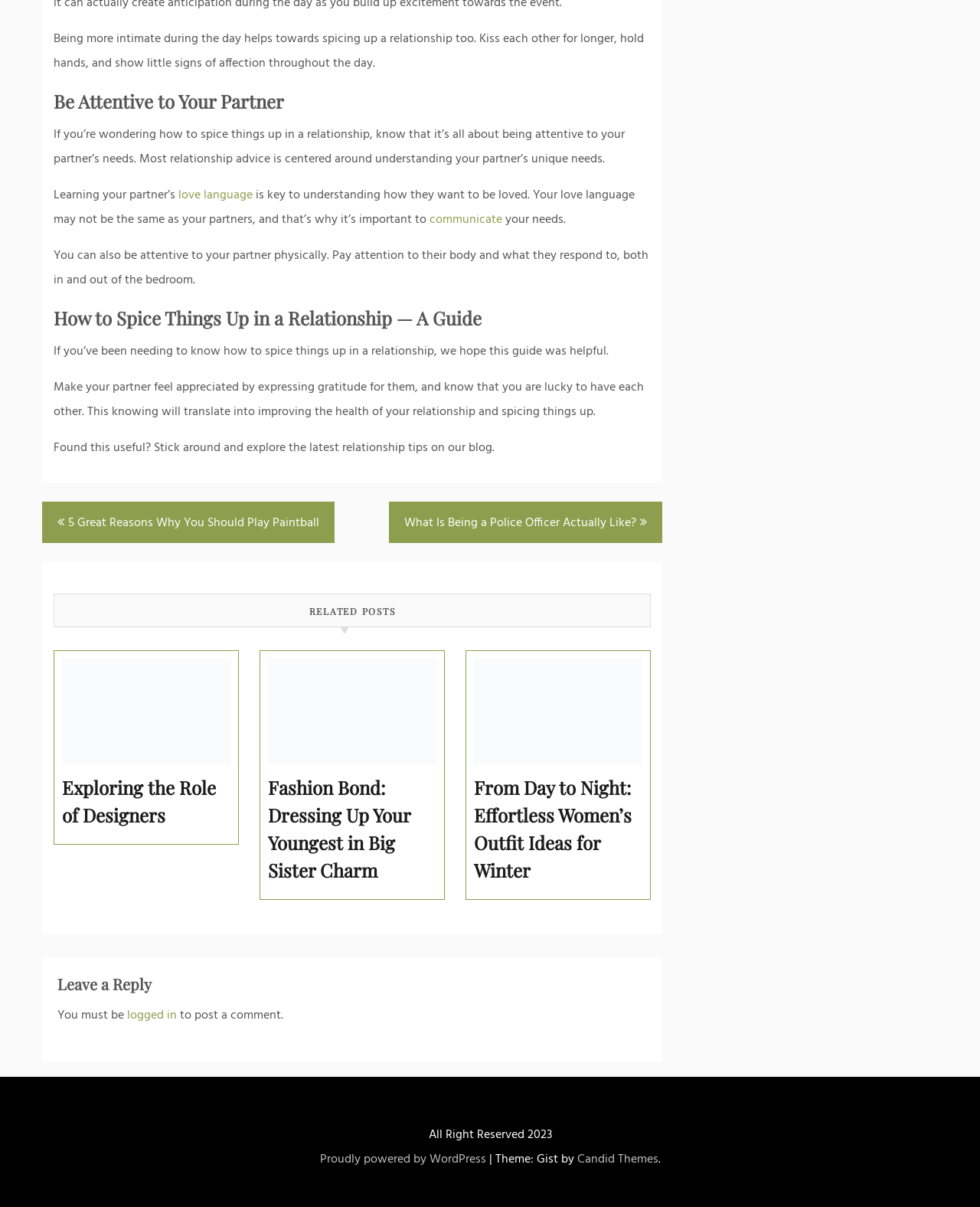Use one word or a short phrase to answer the question provided: 
What type of posts can be found on this blog?

Relationship and lifestyle